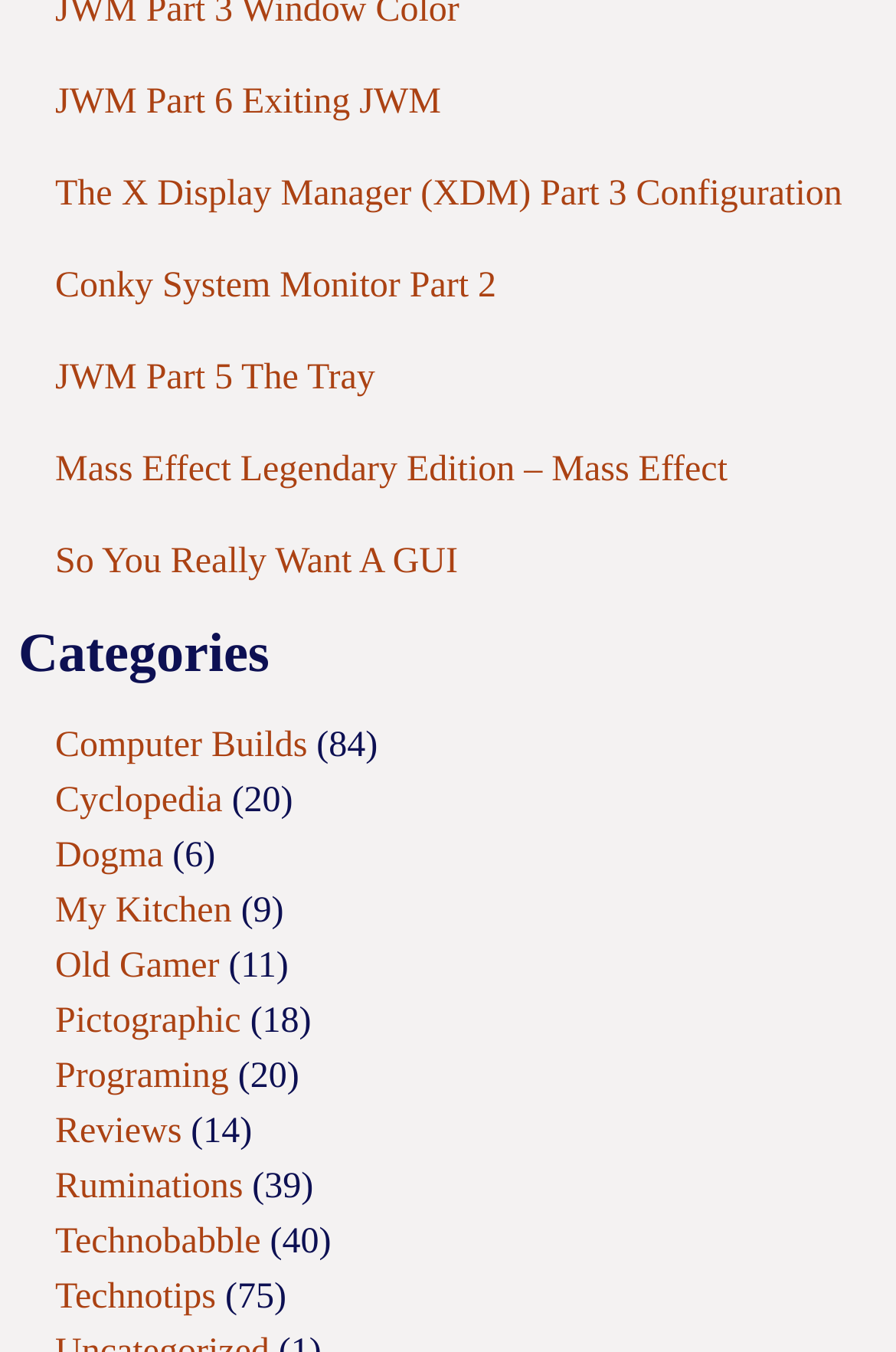Provide a short answer using a single word or phrase for the following question: 
What is the category that comes after 'Cyclopedia'?

Dogma